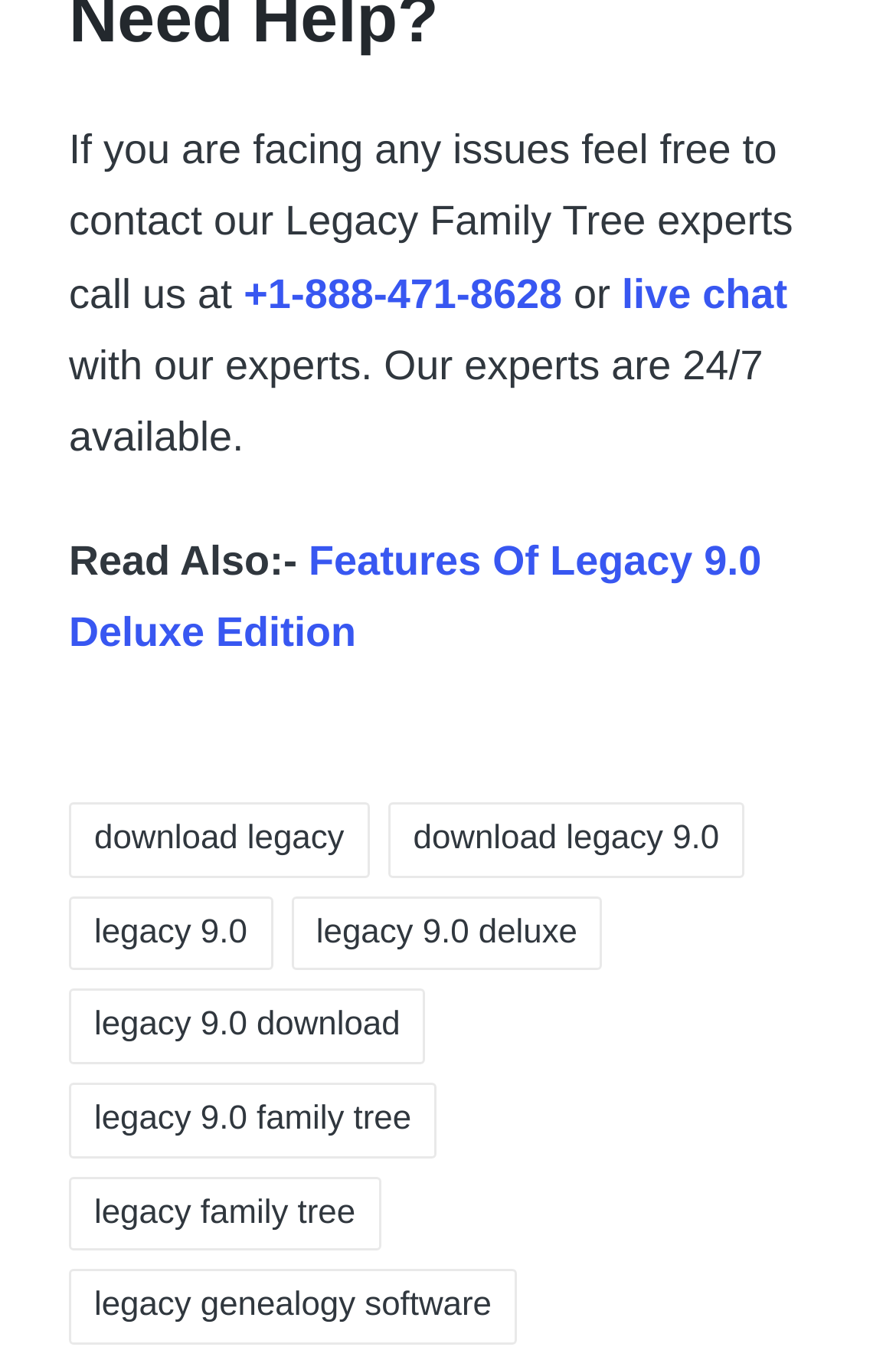What is the purpose of the experts mentioned on the webpage?
Please respond to the question thoroughly and include all relevant details.

The experts are available 24/7 to help with any issues you may be facing, as mentioned in the top section of the webpage.